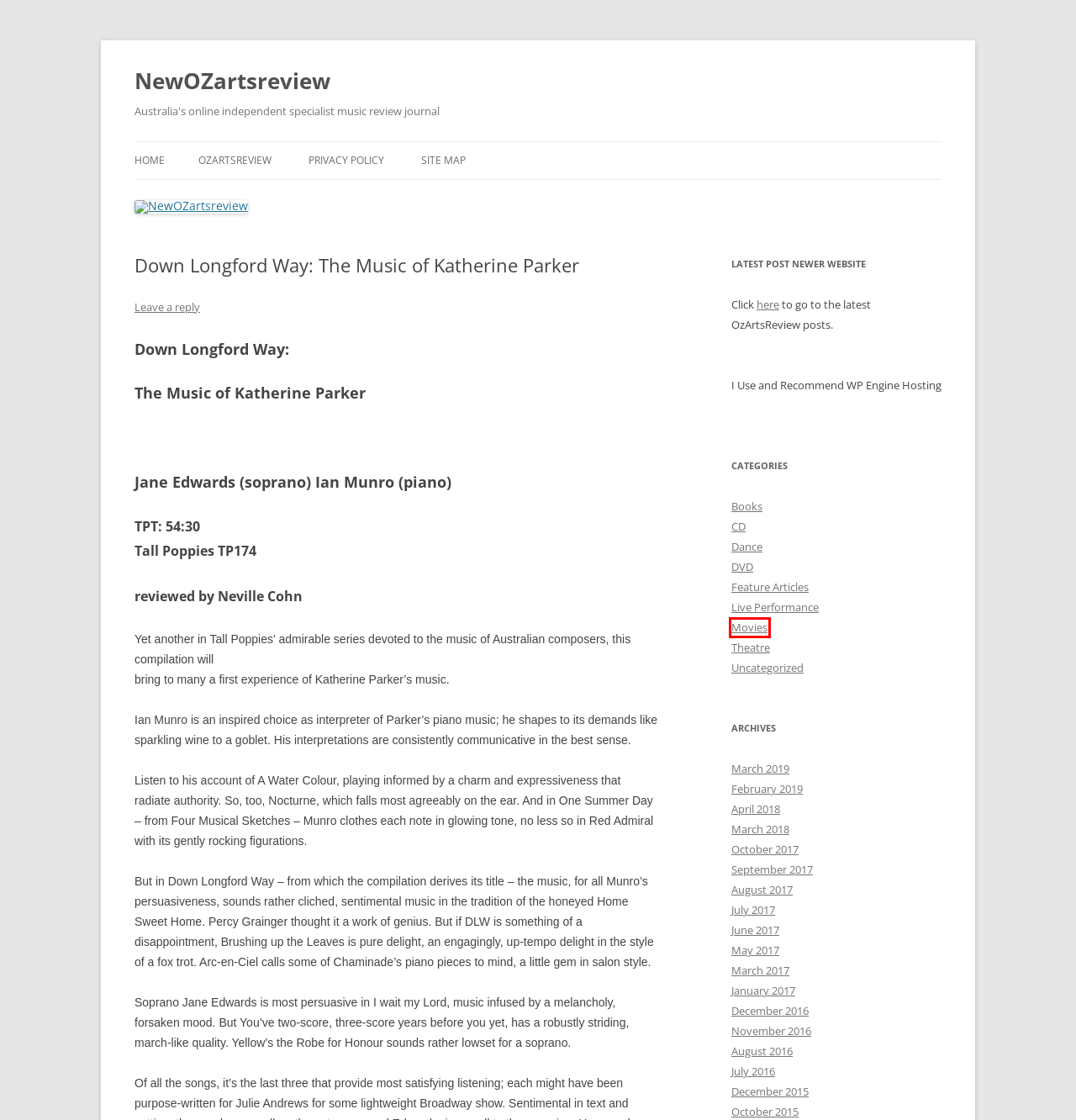Observe the provided screenshot of a webpage with a red bounding box around a specific UI element. Choose the webpage description that best fits the new webpage after you click on the highlighted element. These are your options:
A. September, 2017 | NewOZartsreview
B. May, 2017 | NewOZartsreview
C. Movies | NewOZartsreview
D. Theatre | NewOZartsreview
E. OZartsreview | NewOZartsreview
F. Privacy Policy | NewOZartsreview
G. October, 2015 | NewOZartsreview
H. June, 2017 | NewOZartsreview

C